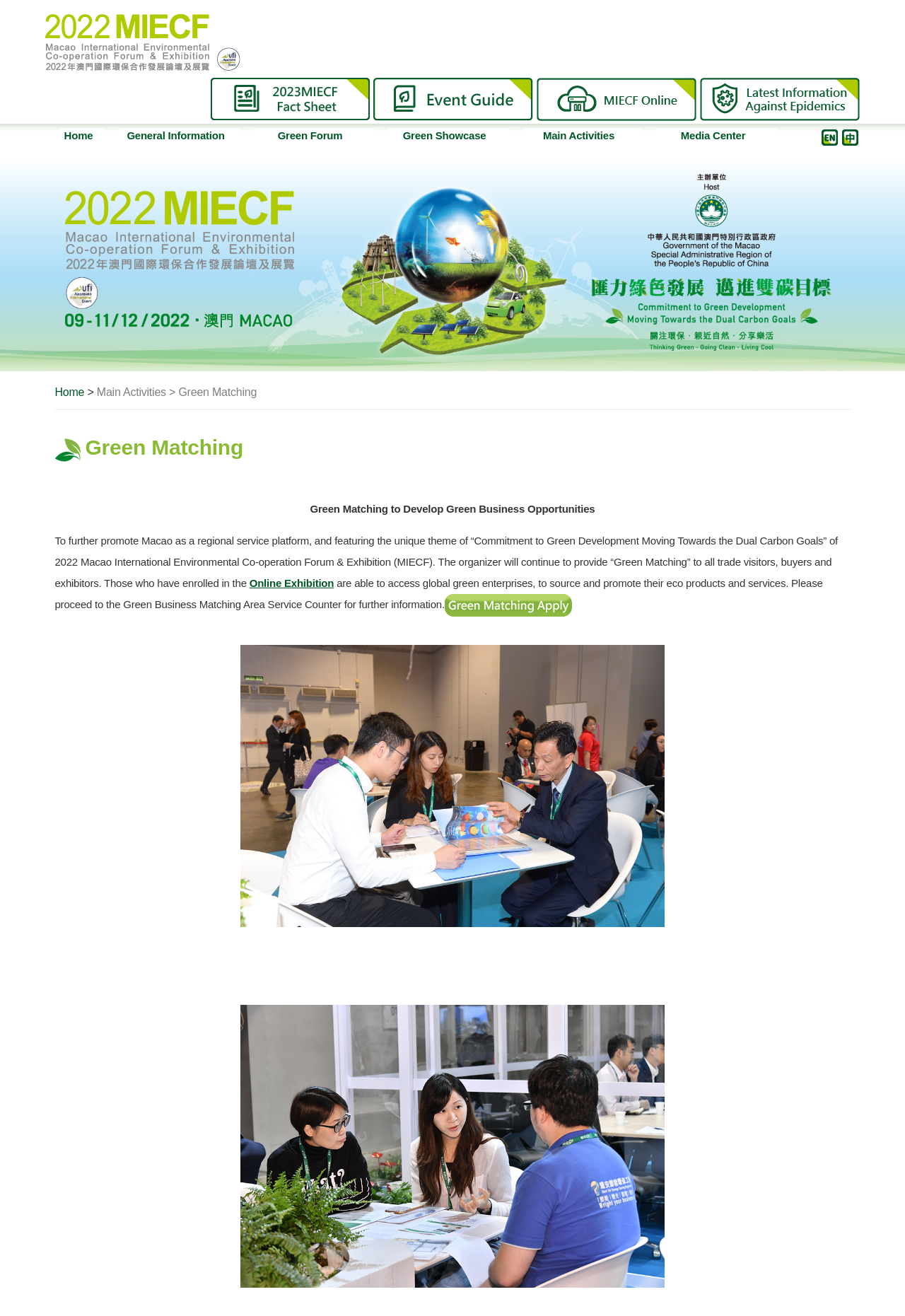Pinpoint the bounding box coordinates of the clickable area necessary to execute the following instruction: "Go to the Media Center". The coordinates should be given as four float numbers between 0 and 1, namely [left, top, right, bottom].

[0.726, 0.097, 0.859, 0.112]